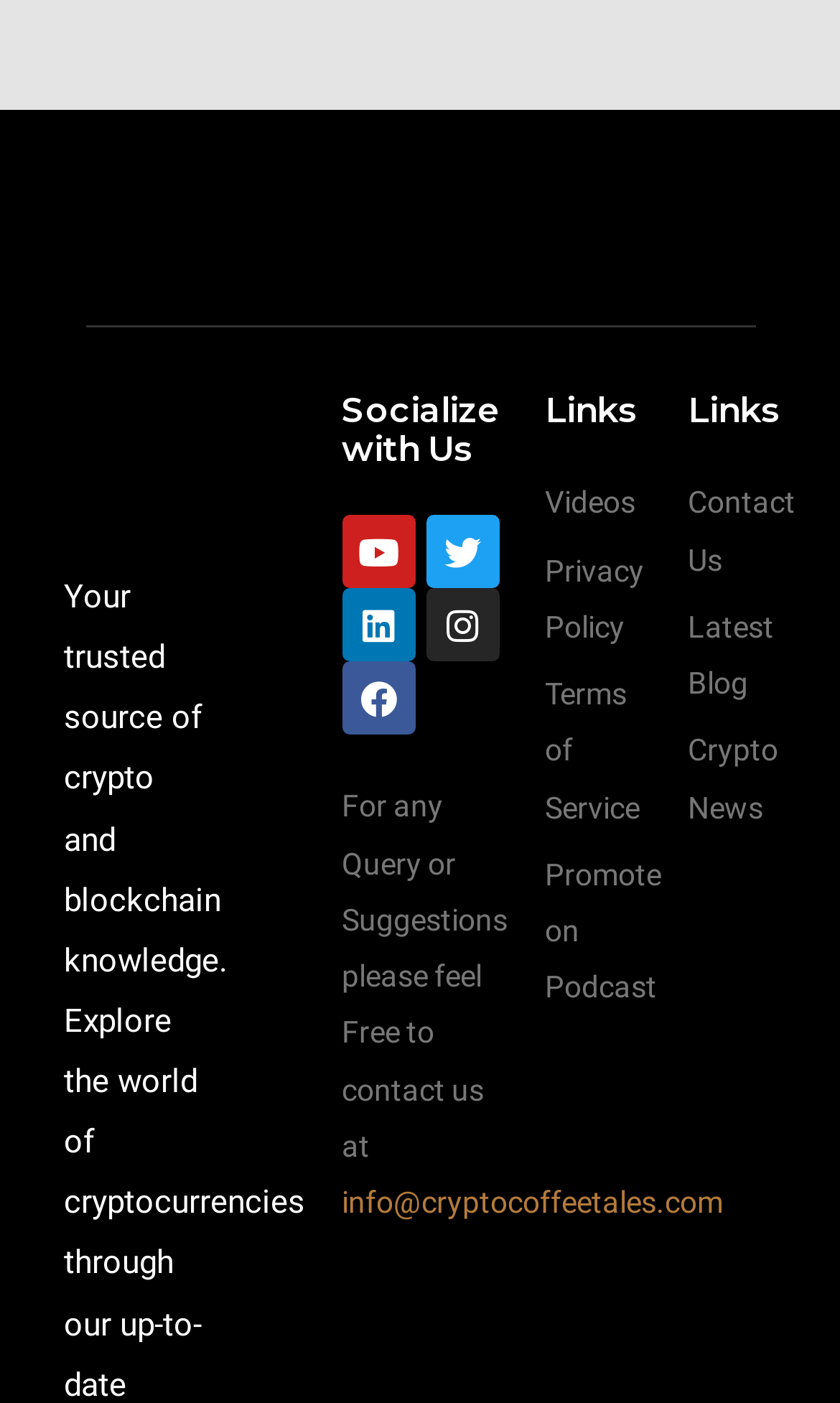Highlight the bounding box coordinates of the element that should be clicked to carry out the following instruction: "Check Latest Blog". The coordinates must be given as four float numbers ranging from 0 to 1, i.e., [left, top, right, bottom].

[0.819, 0.427, 0.924, 0.507]